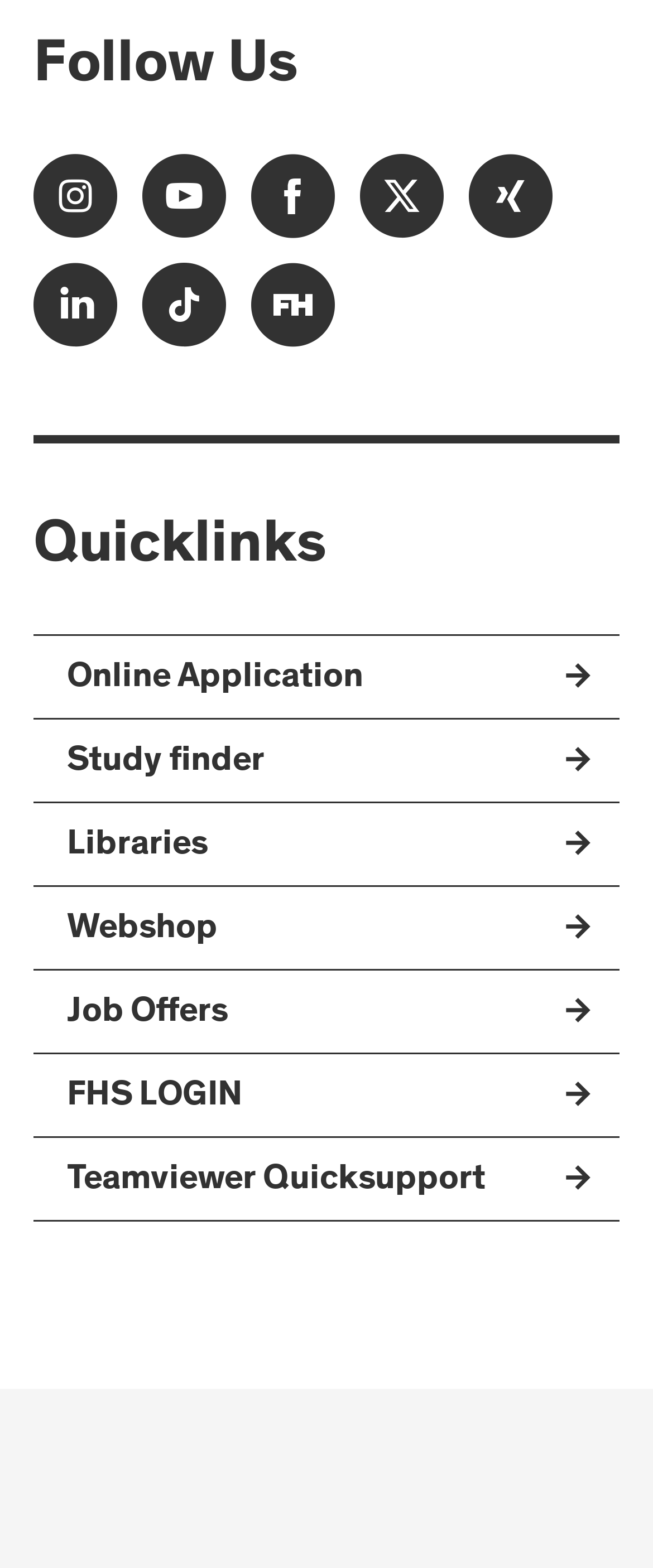How many social media platforms can be followed?
Refer to the image and respond with a one-word or short-phrase answer.

8